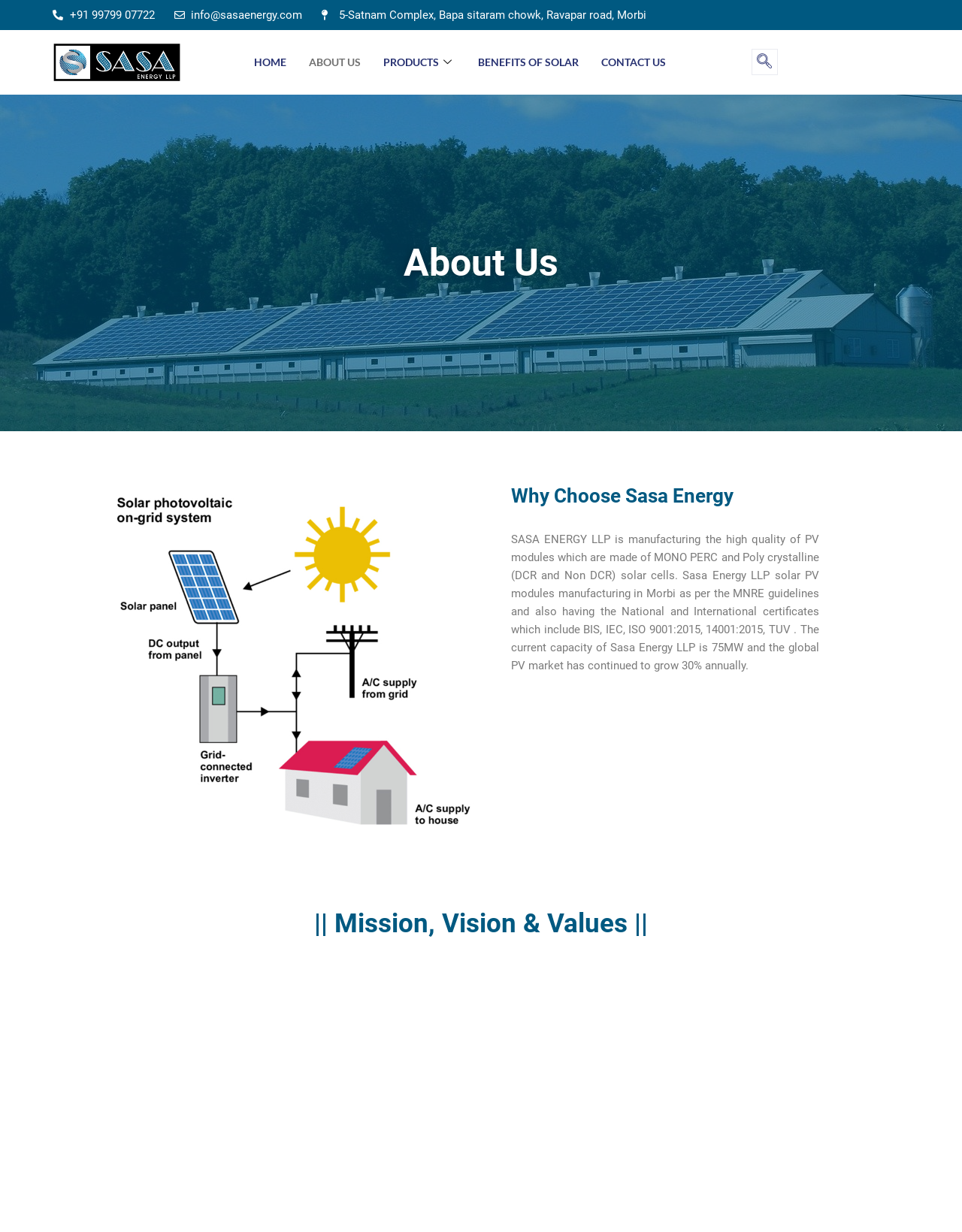Provide a brief response to the question using a single word or phrase: 
What type of products does Sasa Energy manufacture?

PV modules